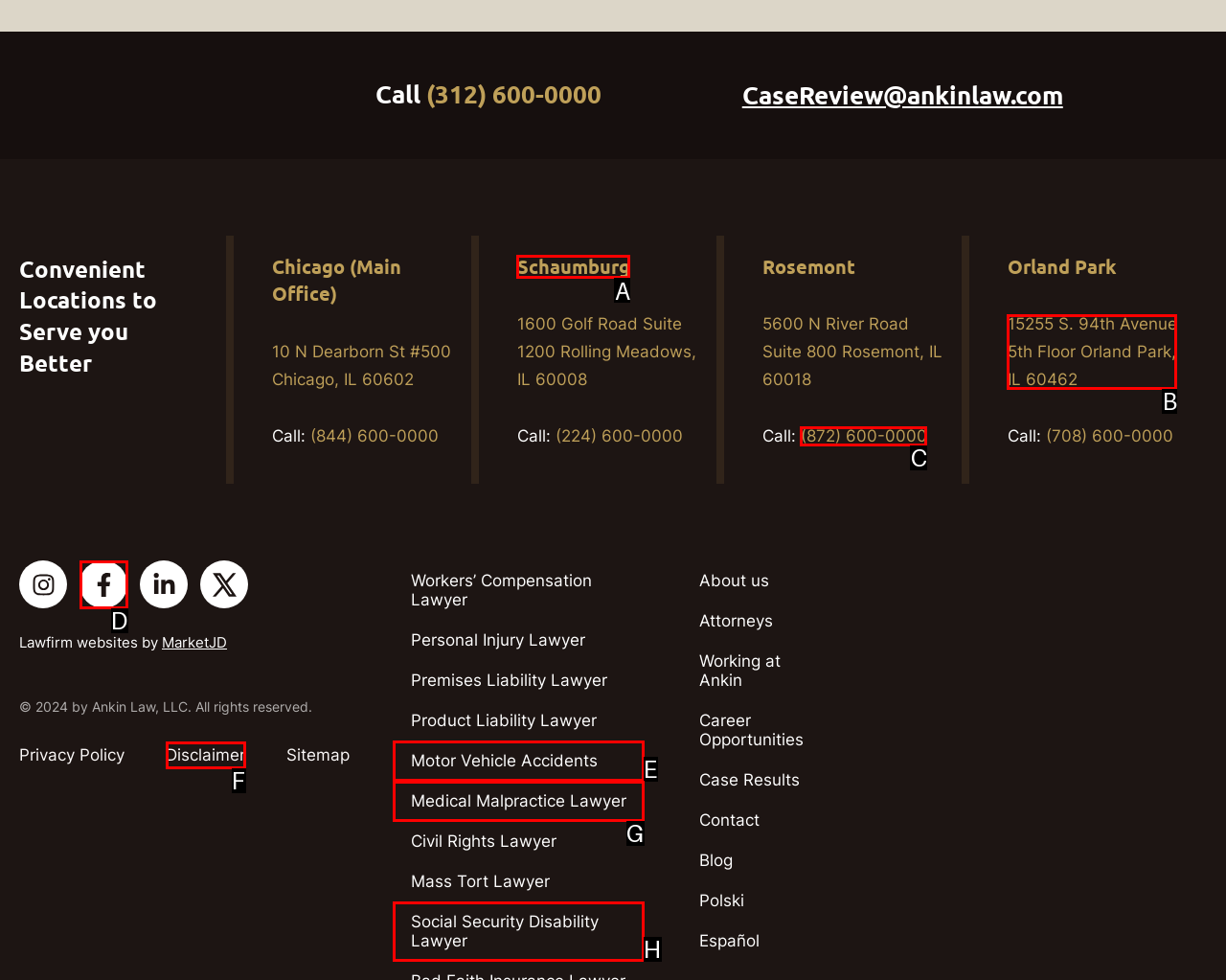Based on the element described as: Social Security Disability Lawyer
Find and respond with the letter of the correct UI element.

H